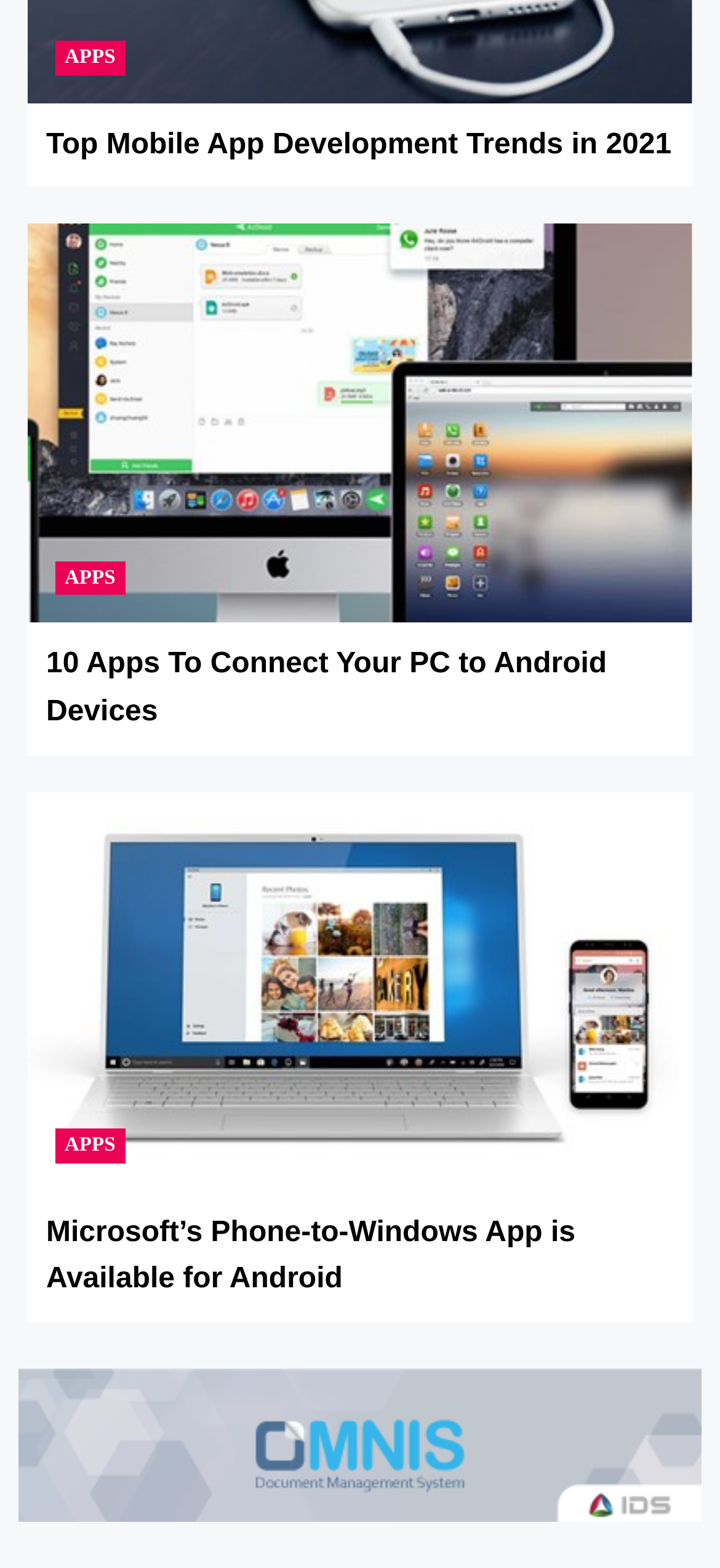Identify the bounding box for the described UI element: "Is alimony mandatory in California?".

None